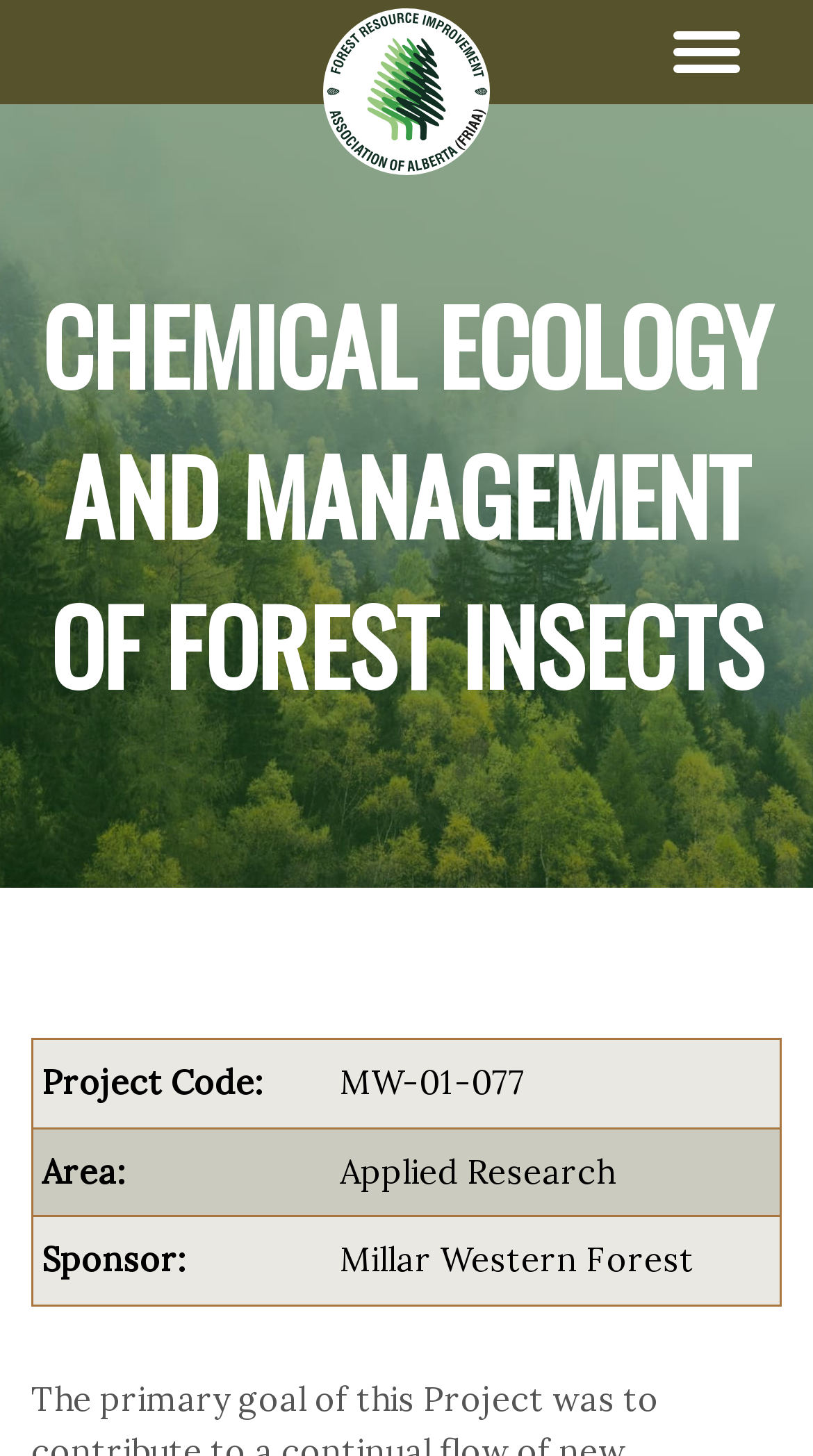How many rows are in the table?
Look at the image and provide a short answer using one word or a phrase.

3